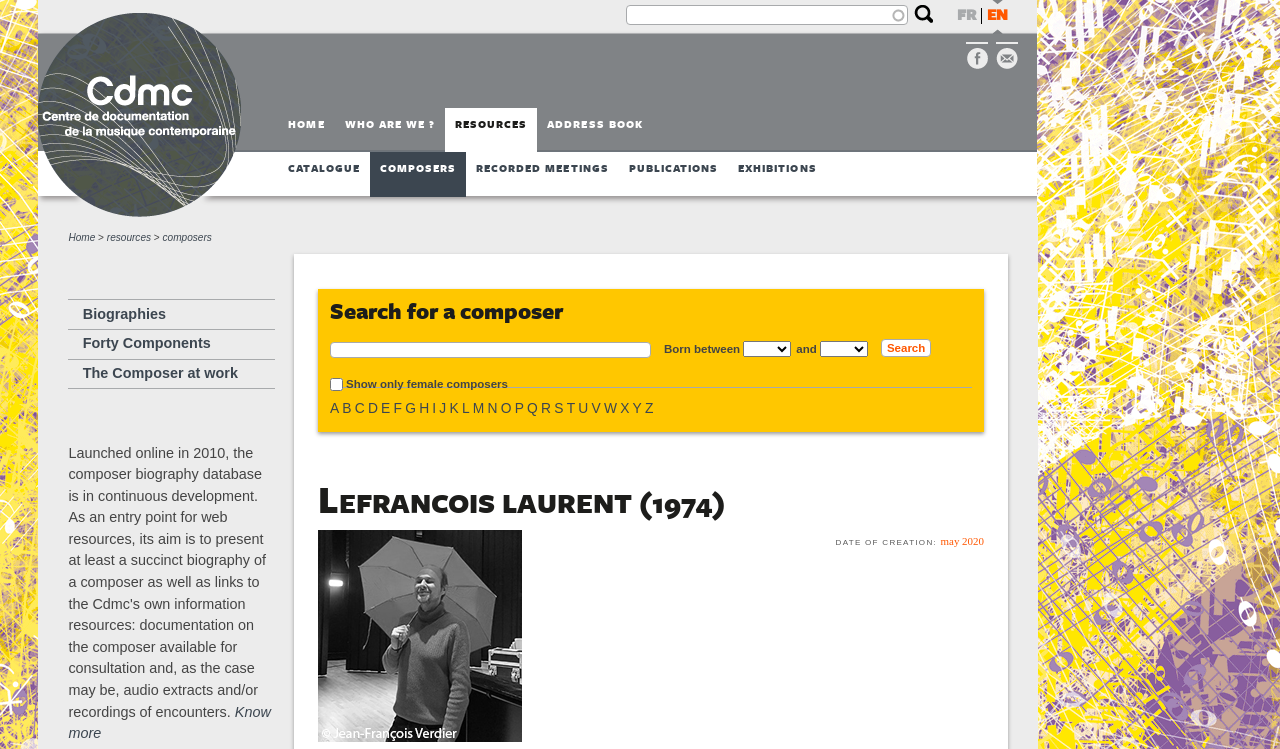Please identify the bounding box coordinates of the element that needs to be clicked to perform the following instruction: "Search for LEFRANCOIS LAURENT".

[0.489, 0.007, 0.71, 0.033]